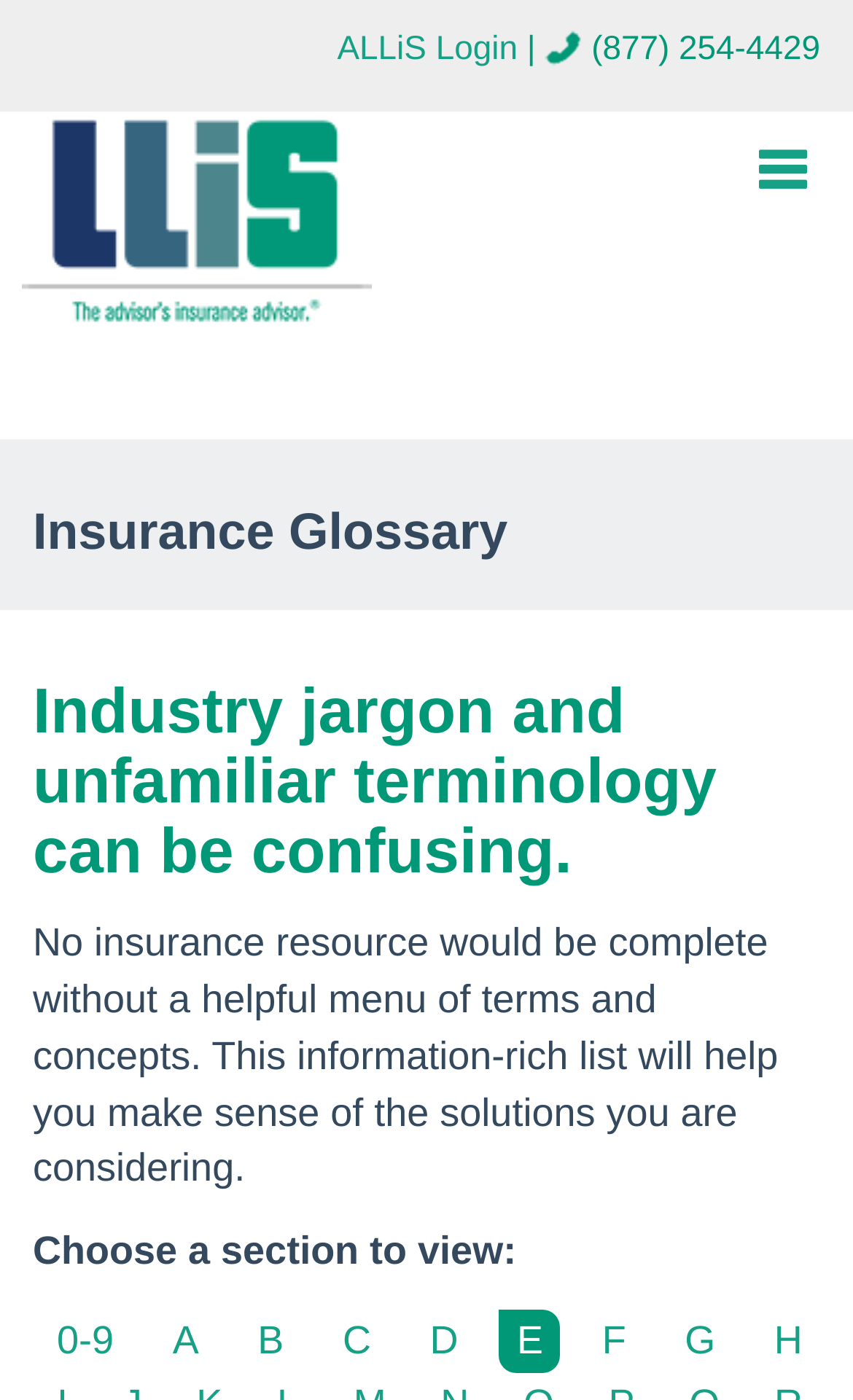Provide the bounding box coordinates of the section that needs to be clicked to accomplish the following instruction: "Click the ALLiS Login link."

[0.395, 0.022, 0.607, 0.048]